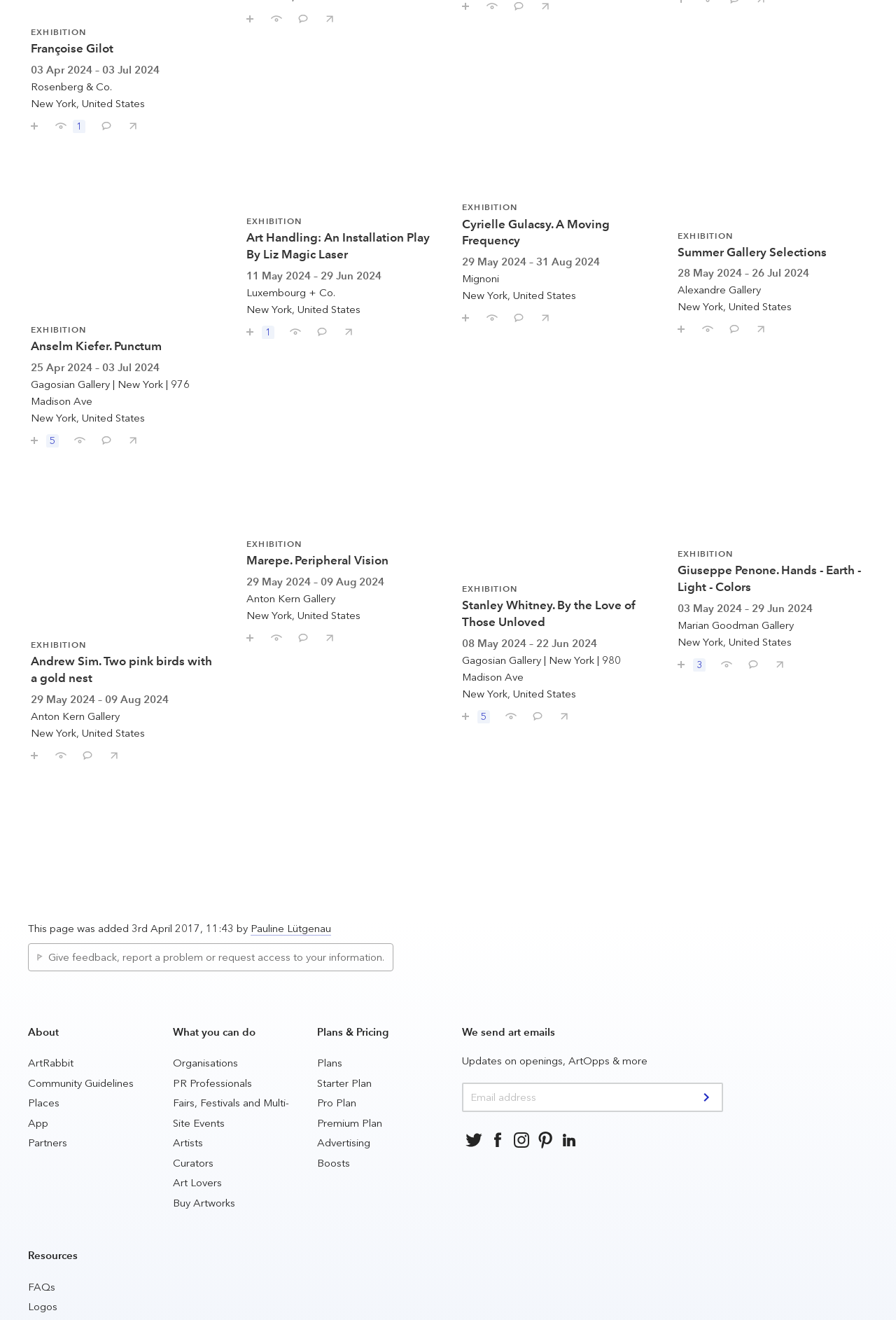Please identify the bounding box coordinates of the element that needs to be clicked to perform the following instruction: "Save Françoise Gilot".

[0.023, 0.085, 0.052, 0.101]